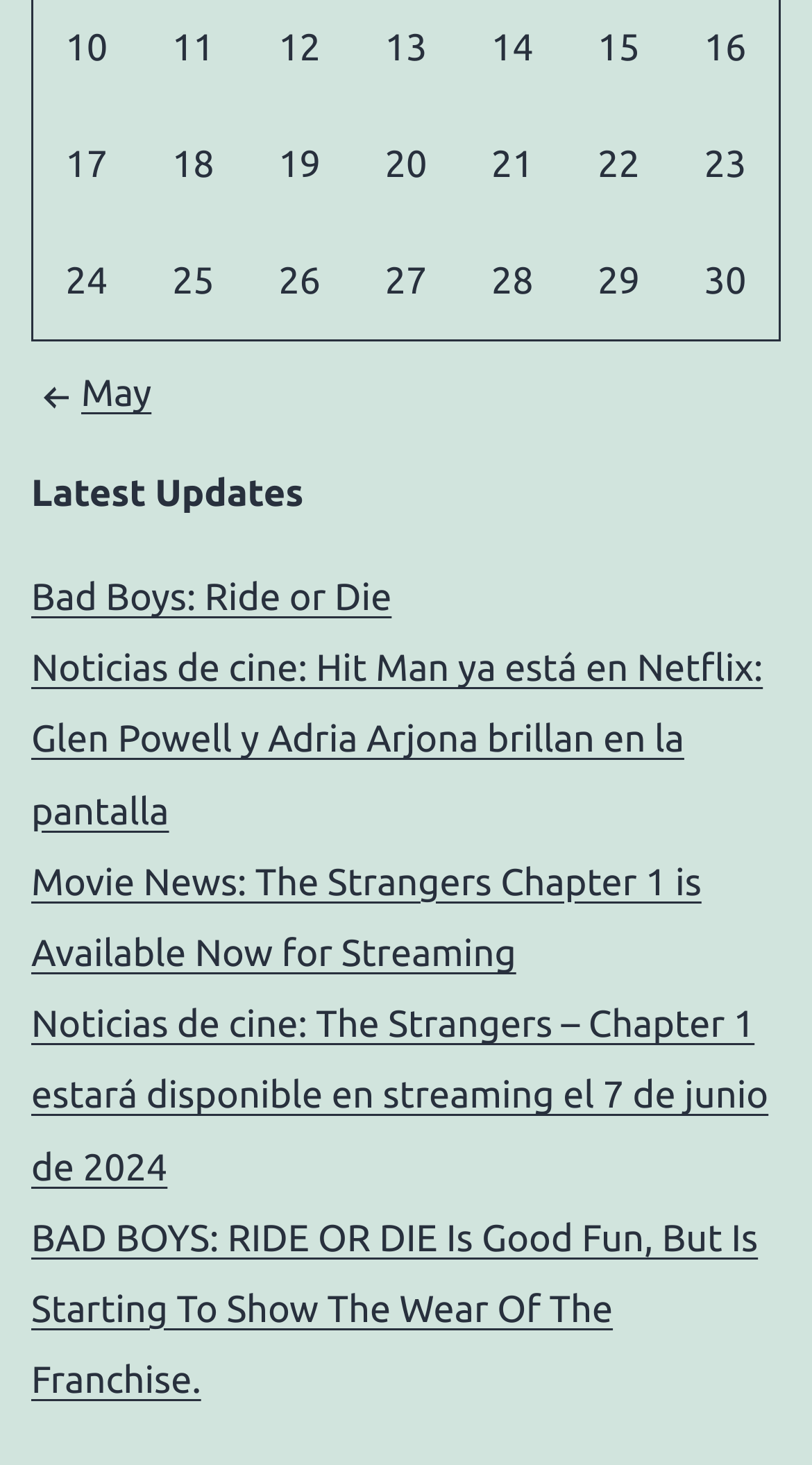Answer the following query with a single word or phrase:
What is the current month?

May